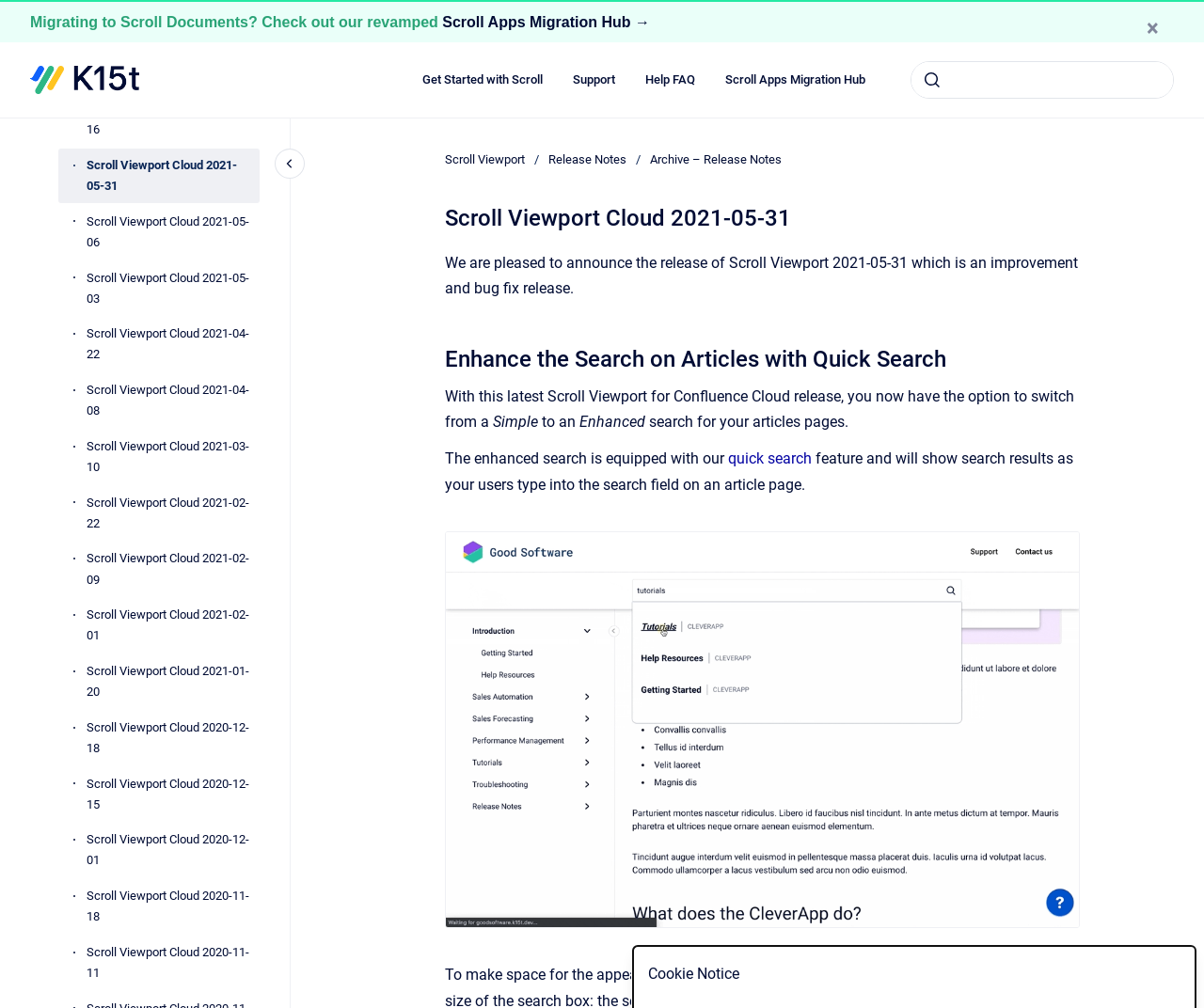Bounding box coordinates are given in the format (top-left x, top-left y, bottom-right x, bottom-right y). All values should be floating point numbers between 0 and 1. Provide the bounding box coordinate for the UI element described as: Open

[0.875, 0.531, 0.894, 0.553]